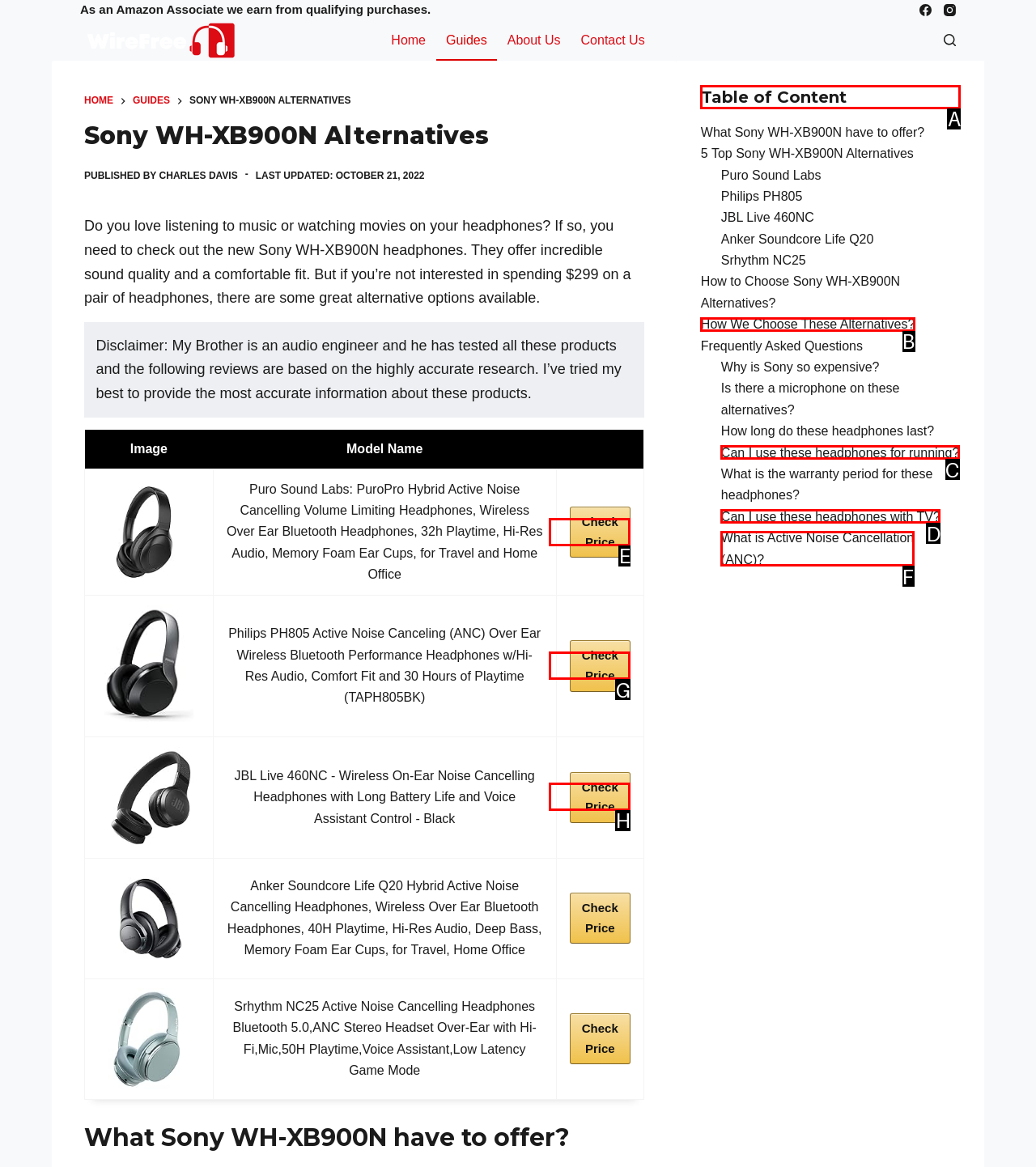Identify the letter of the correct UI element to fulfill the task: View the table of contents from the given options in the screenshot.

A